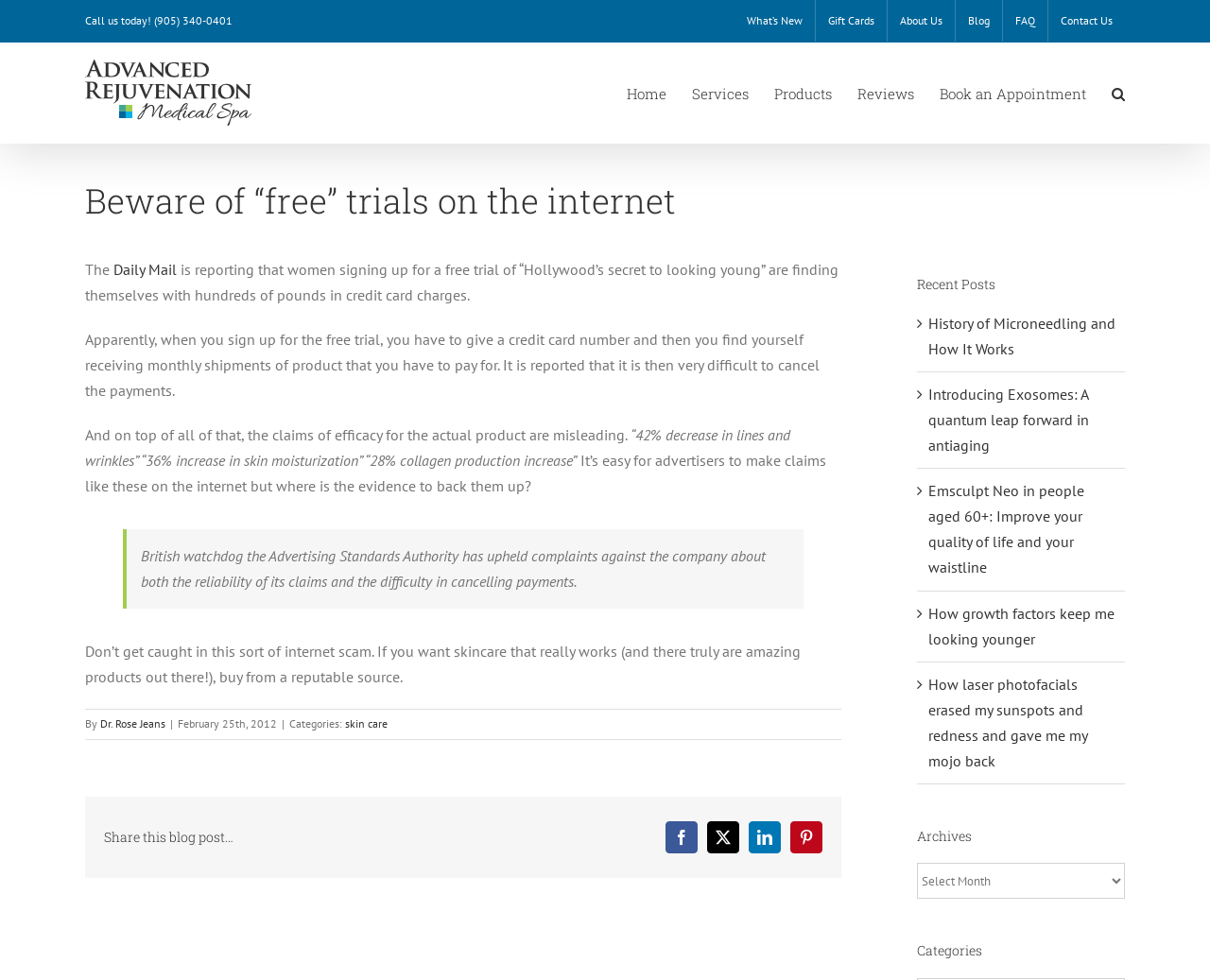Pinpoint the bounding box coordinates of the area that must be clicked to complete this instruction: "Visit the 'What’s New' page".

[0.607, 0.0, 0.673, 0.042]